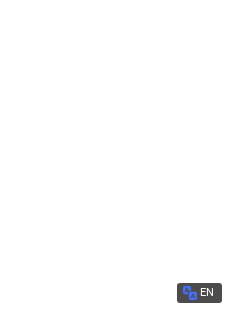Describe all the elements in the image extensively.

The image displays the cover of "Cuddles – Issue 110 2024," a magazine designed for kids. It likely features engaging illustrations and colorful designs that appeal to young readers. The publication is part of a series that targets children, offering entertaining content that combines fun and educational themes. This issue is highlighted under the section showcasing the latest magazines for kids, indicating its recent release date of May 8, 2024. The design aims to attract young audiences, encouraging a love for reading and exploration.